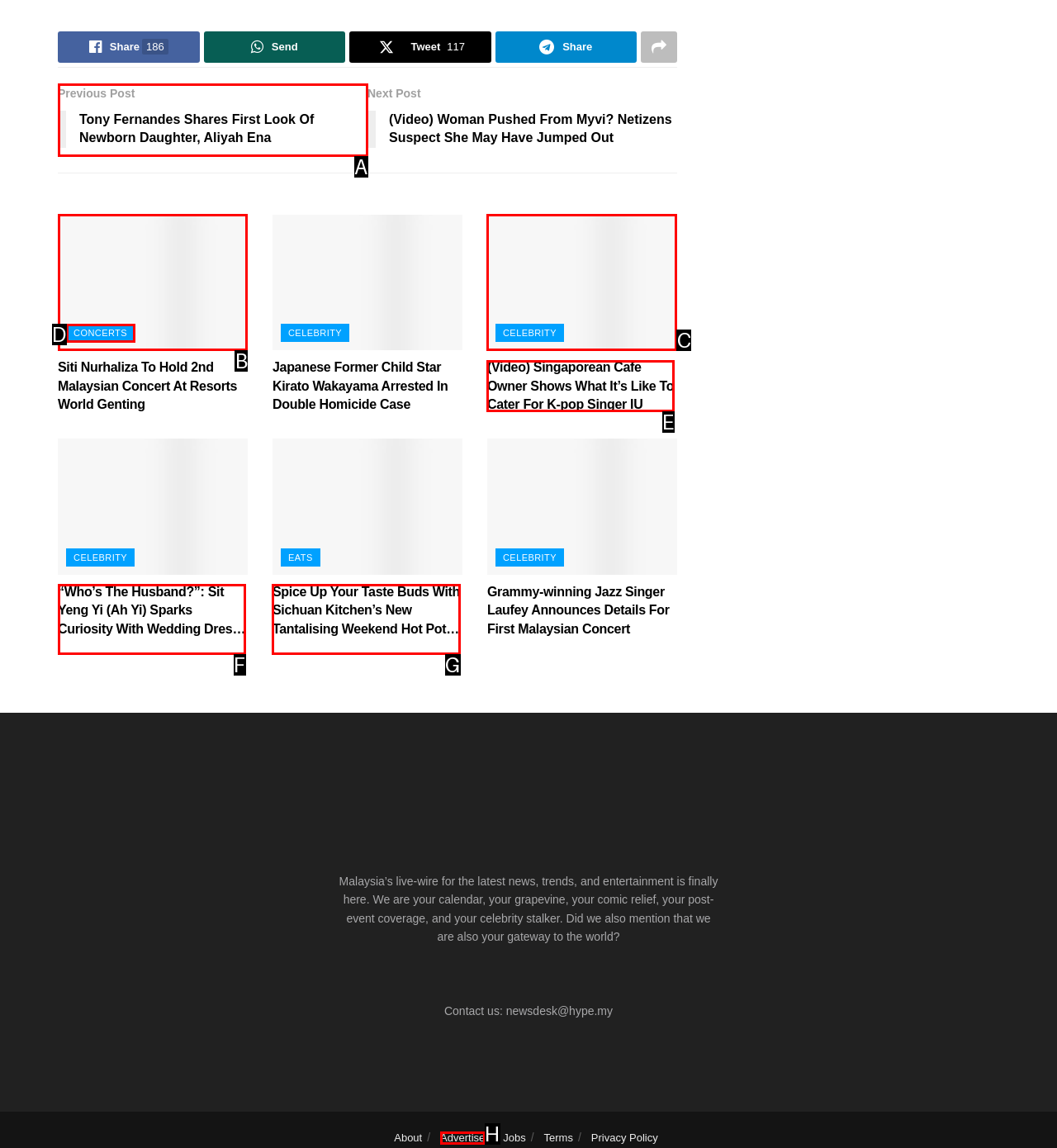Select the letter of the UI element you need to click to complete this task: Read previous post.

A